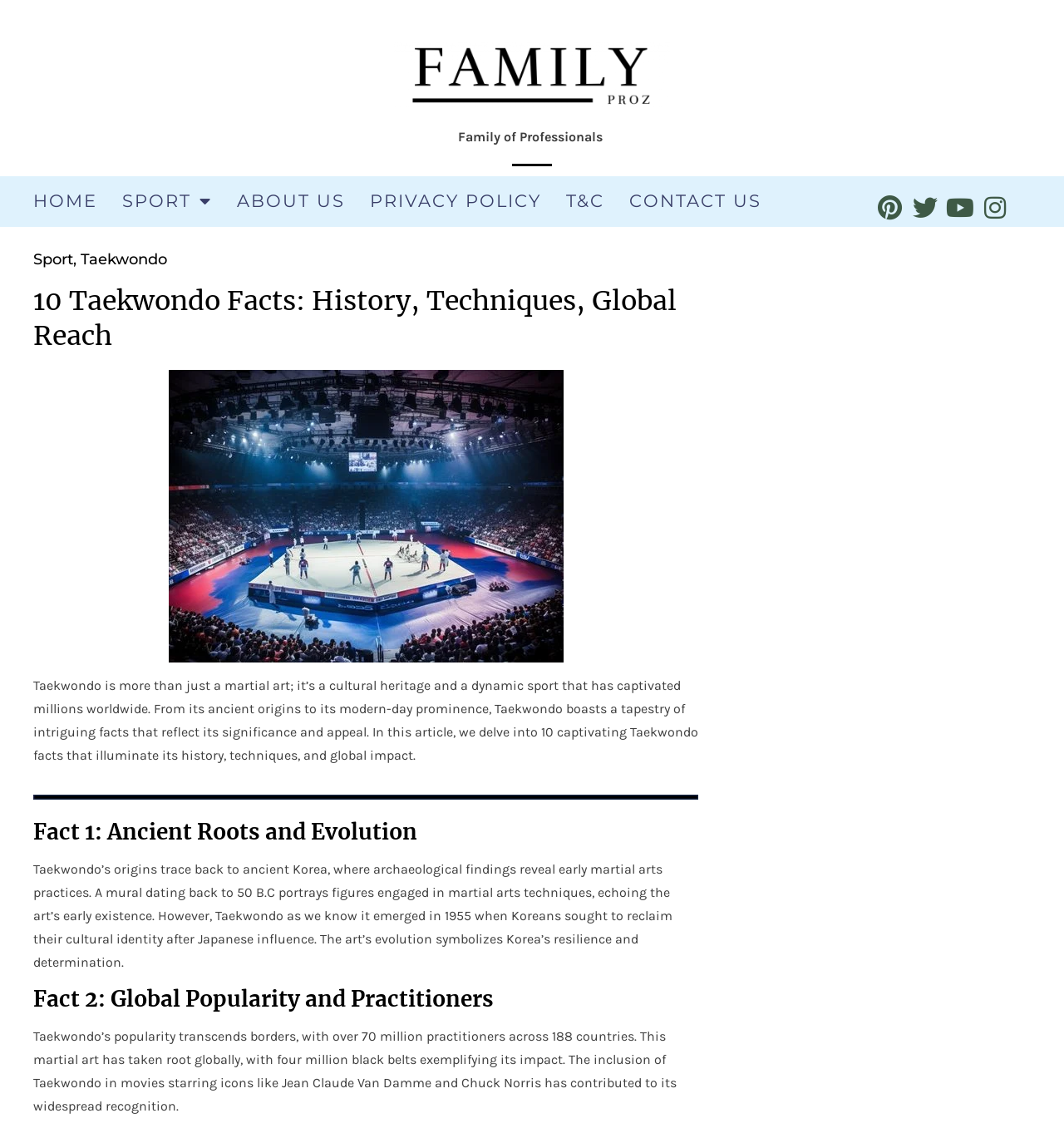Please provide the bounding box coordinate of the region that matches the element description: Twitter. Coordinates should be in the format (top-left x, top-left y, bottom-right x, bottom-right y) and all values should be between 0 and 1.

[0.858, 0.174, 0.881, 0.196]